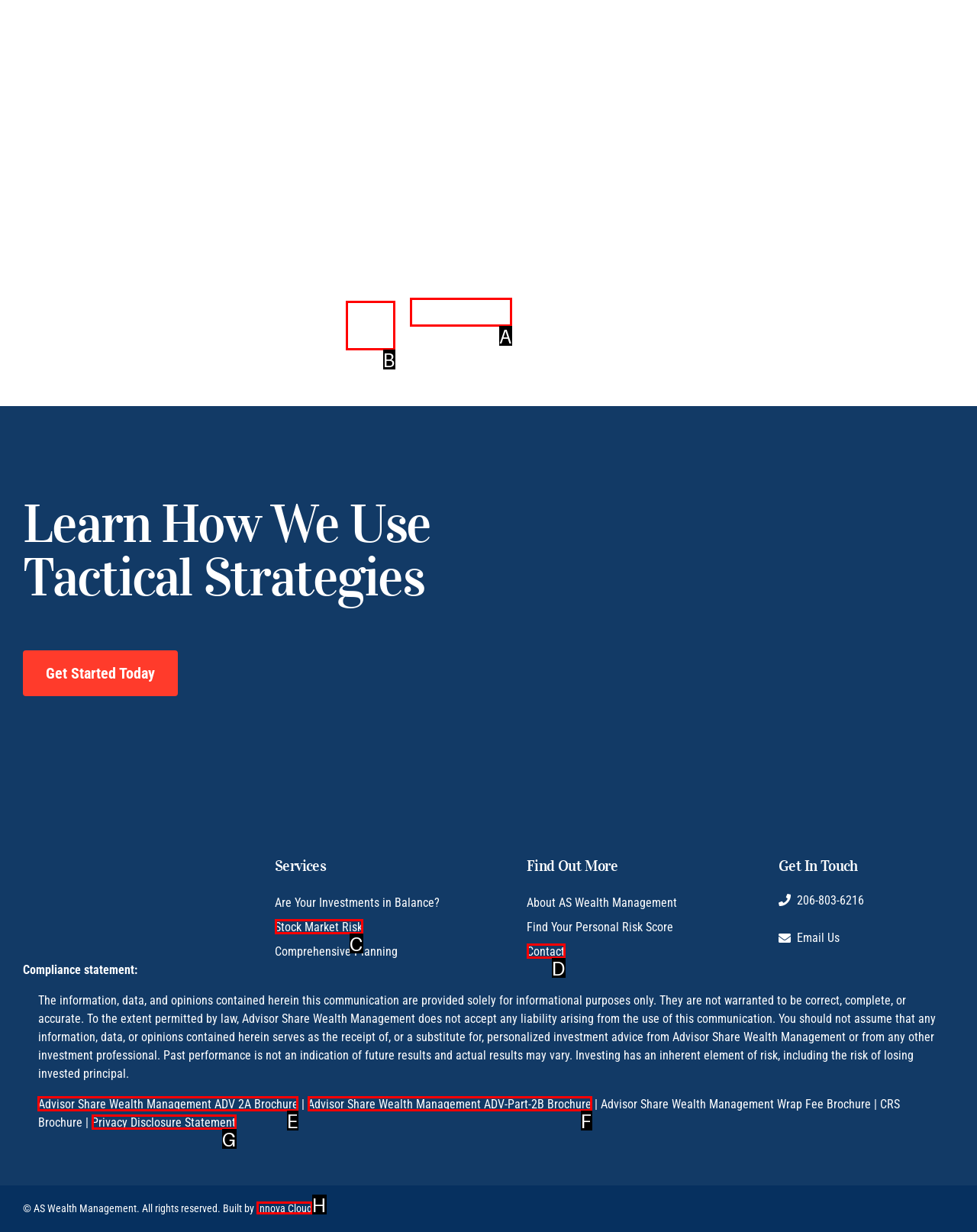Select the correct HTML element to complete the following task: View 'Advisor Share Wealth Management ADV 2A Brochure'
Provide the letter of the choice directly from the given options.

E